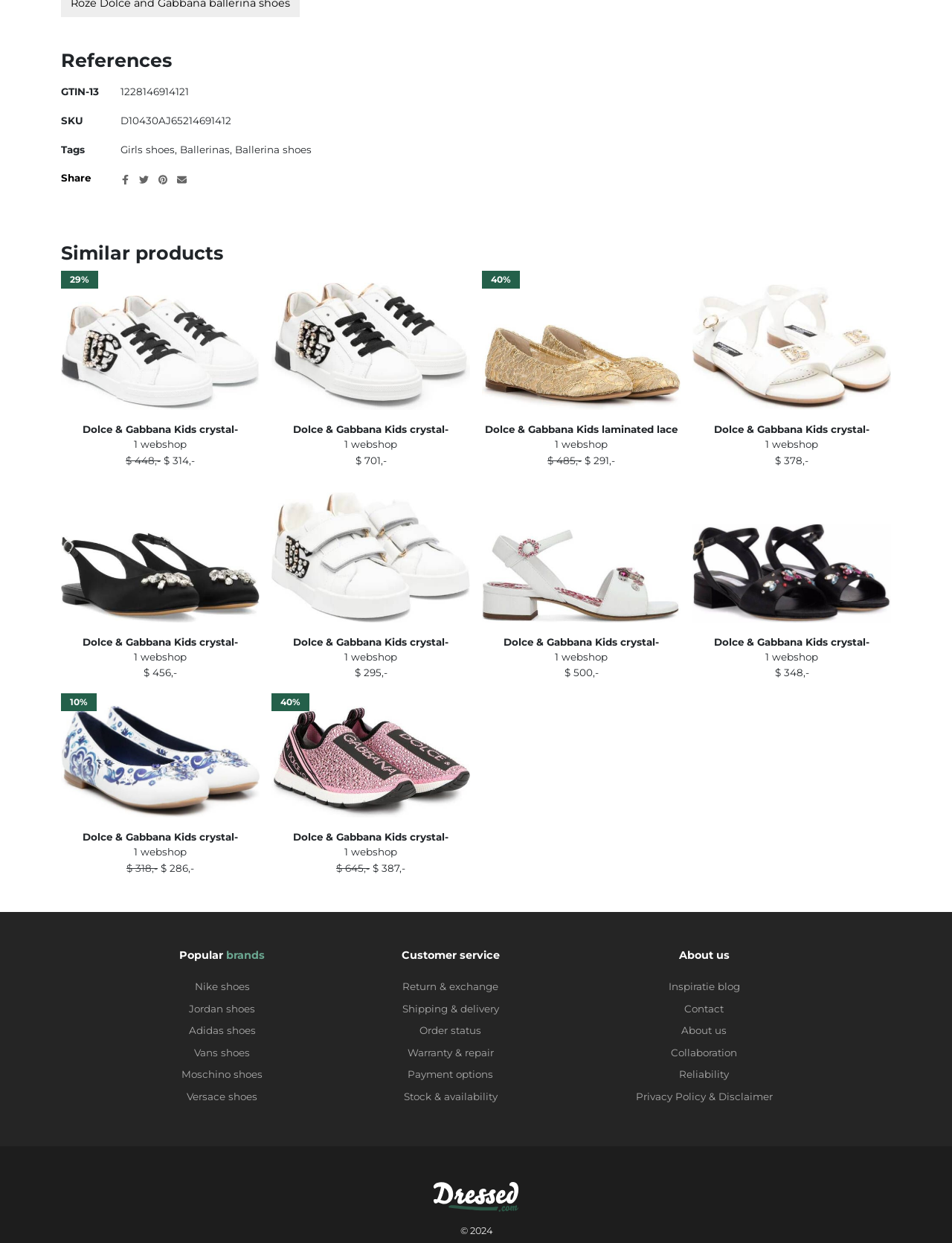Please locate the UI element described by "Disclaimer" and provide its bounding box coordinates.

[0.754, 0.877, 0.812, 0.887]